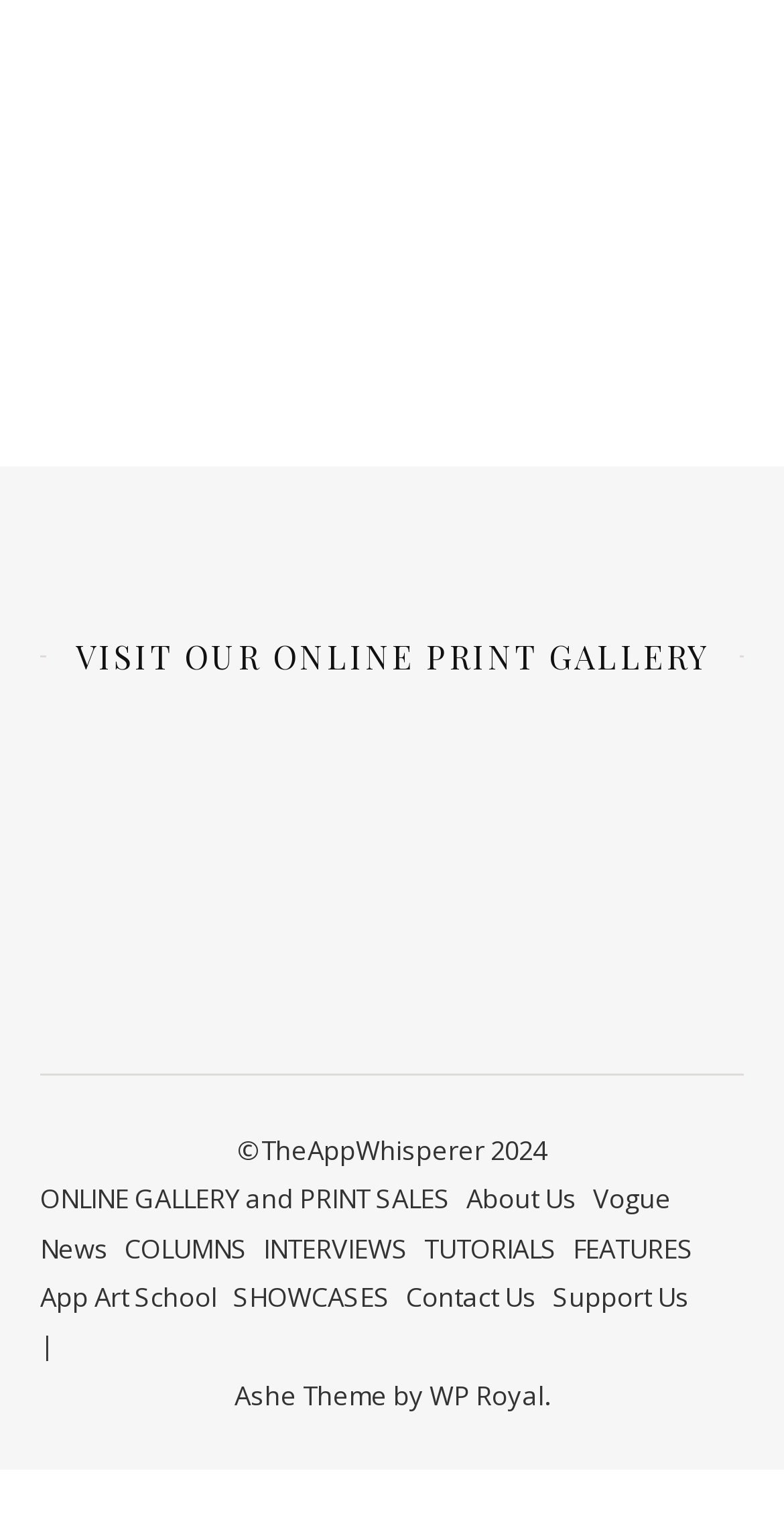Please indicate the bounding box coordinates of the element's region to be clicked to achieve the instruction: "Check the news". Provide the coordinates as four float numbers between 0 and 1, i.e., [left, top, right, bottom].

[0.051, 0.799, 0.138, 0.822]